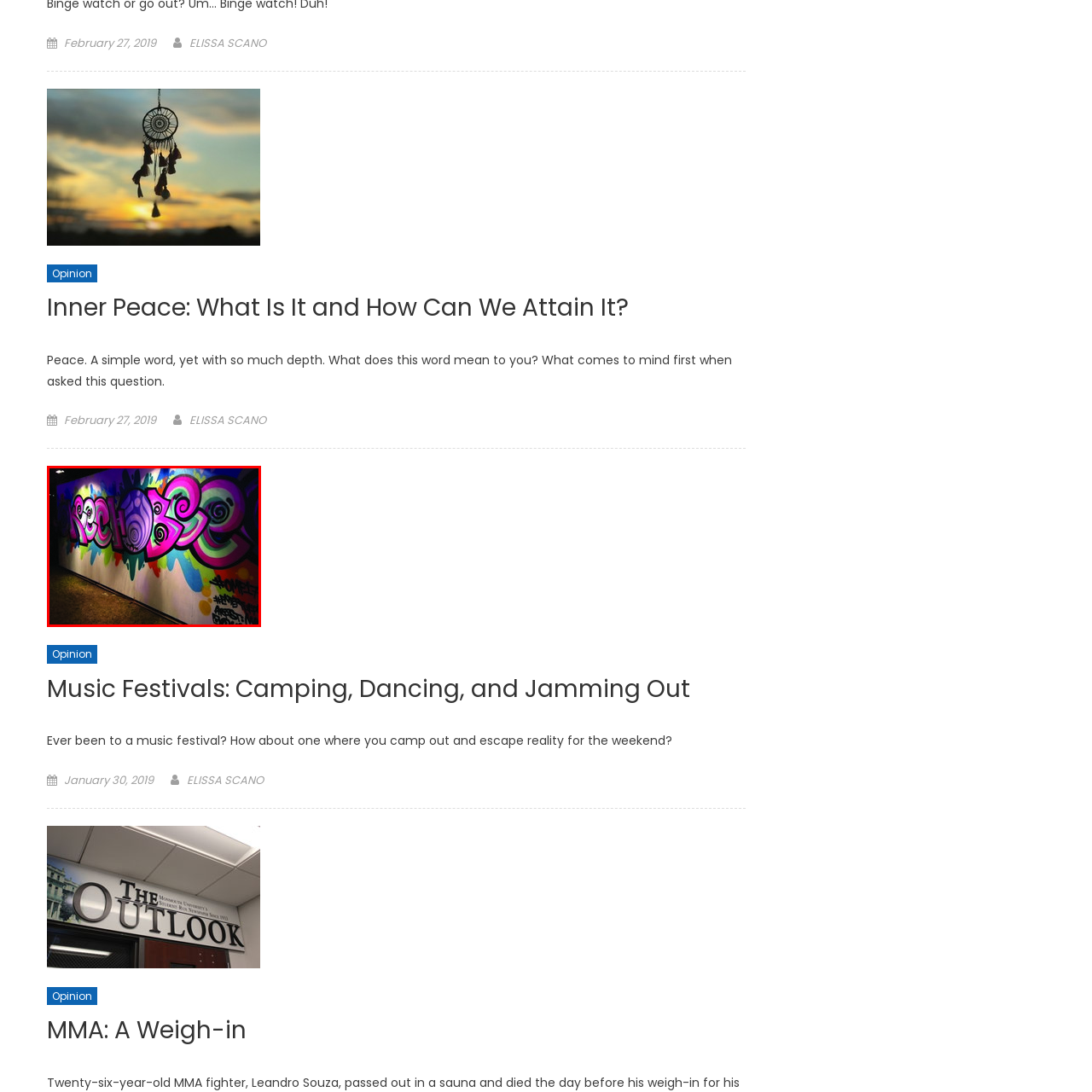Inspect the image bordered in red and answer the following question in detail, drawing on the visual content observed in the image:
What is the style of the lettering in the mural?

The style of the lettering in the mural is bold and stylized, as described in the caption, with the word 'RECHOB' adorned with swirls and playful patterns.